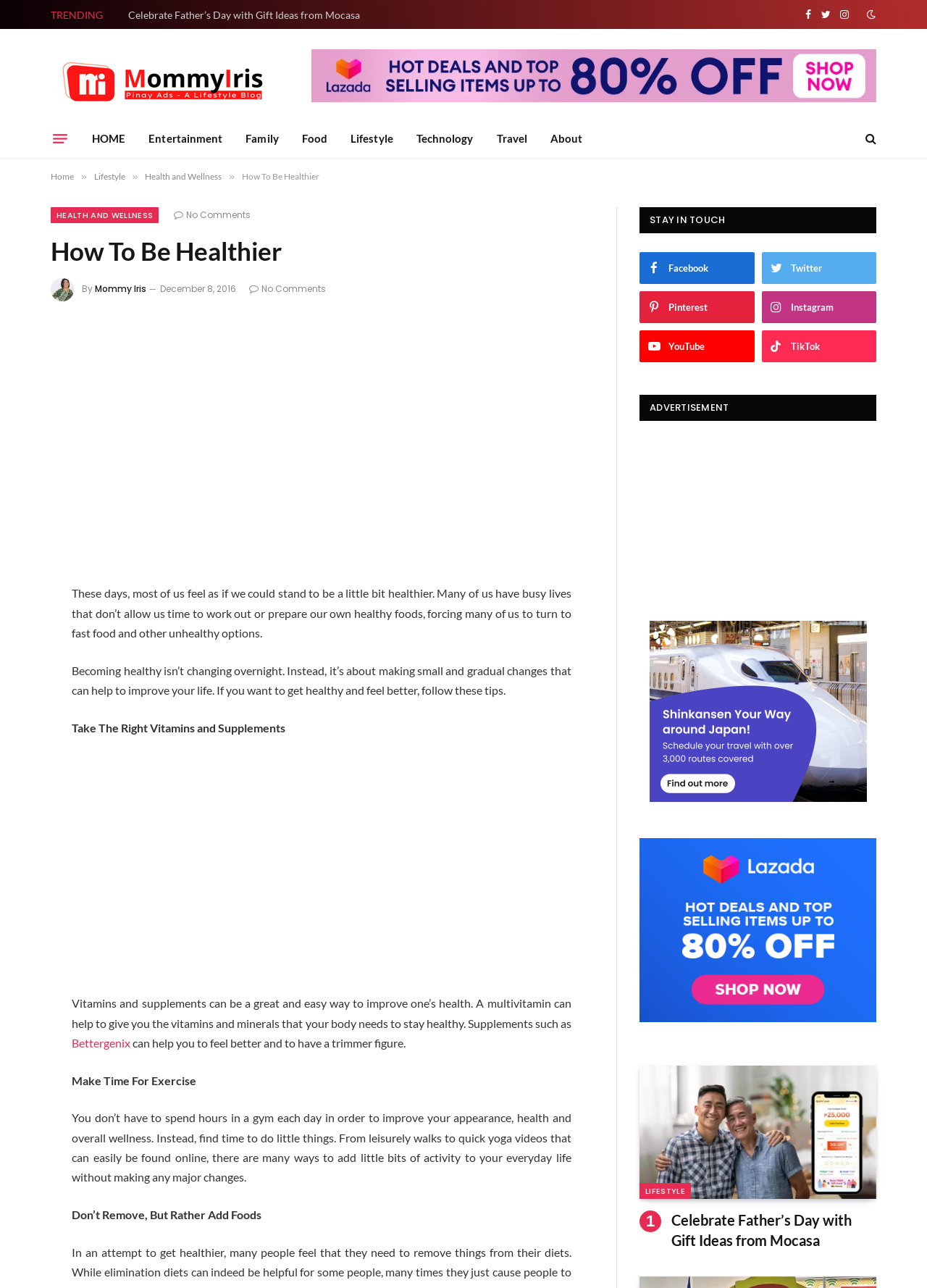Refer to the image and answer the question with as much detail as possible: What type of website is this?

I determined the type of website by looking at the content of the article, which is focused on health and wellness, and the navigation menu, which includes categories such as Entertainment, Family, and Travel, indicating that it is a lifestyle blog.